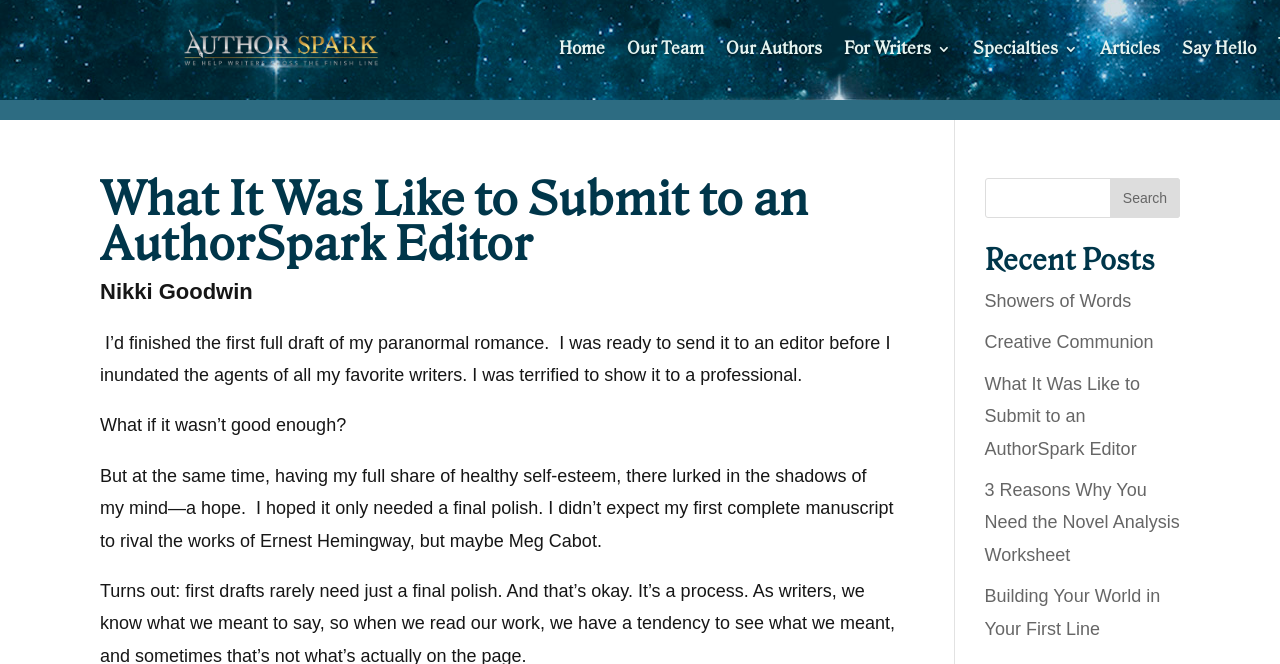Pinpoint the bounding box coordinates of the element to be clicked to execute the instruction: "search for articles".

[0.769, 0.268, 0.922, 0.328]